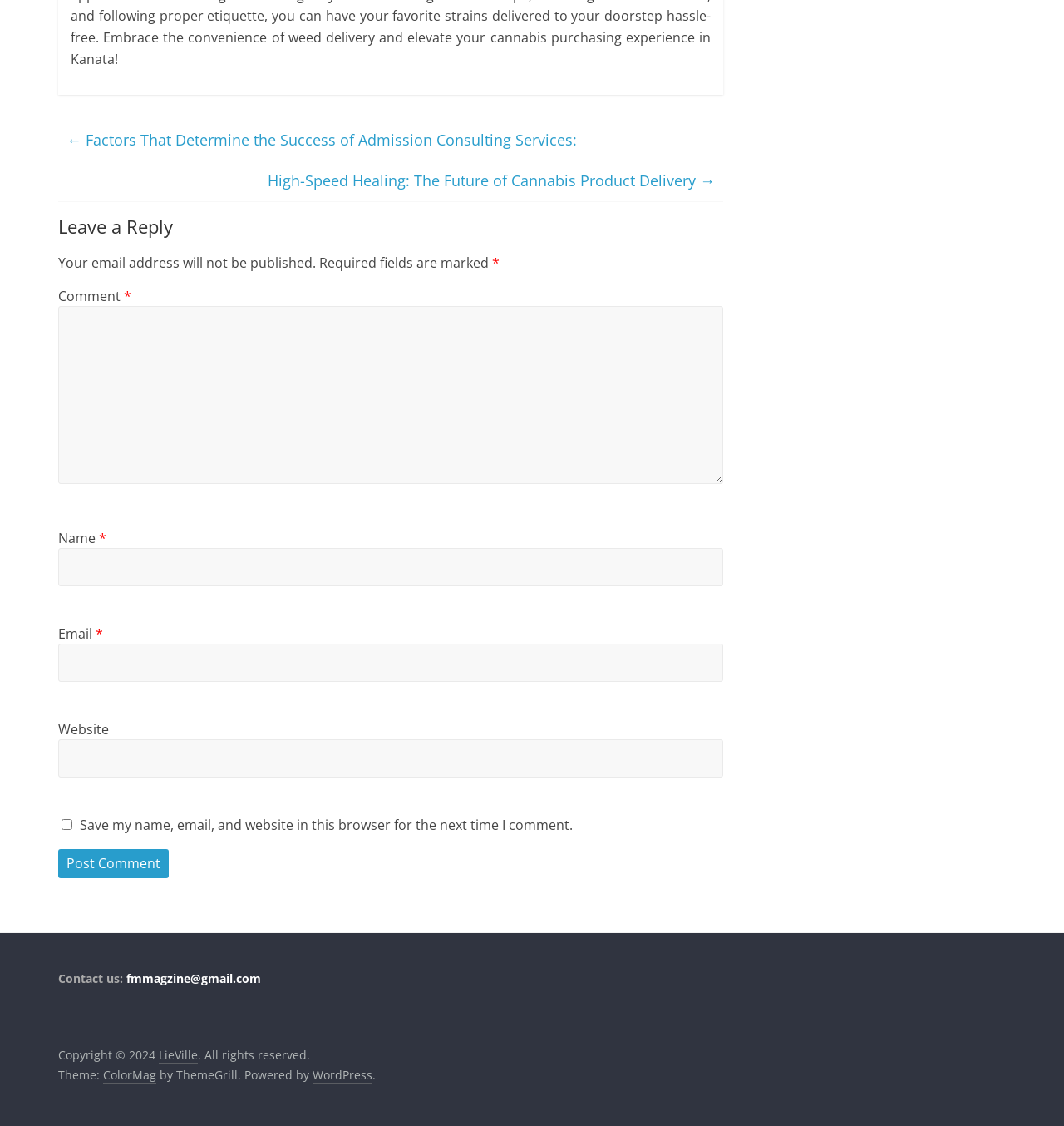Predict the bounding box of the UI element based on the description: "parent_node: Email * aria-describedby="email-notes" name="email"". The coordinates should be four float numbers between 0 and 1, formatted as [left, top, right, bottom].

[0.055, 0.572, 0.68, 0.606]